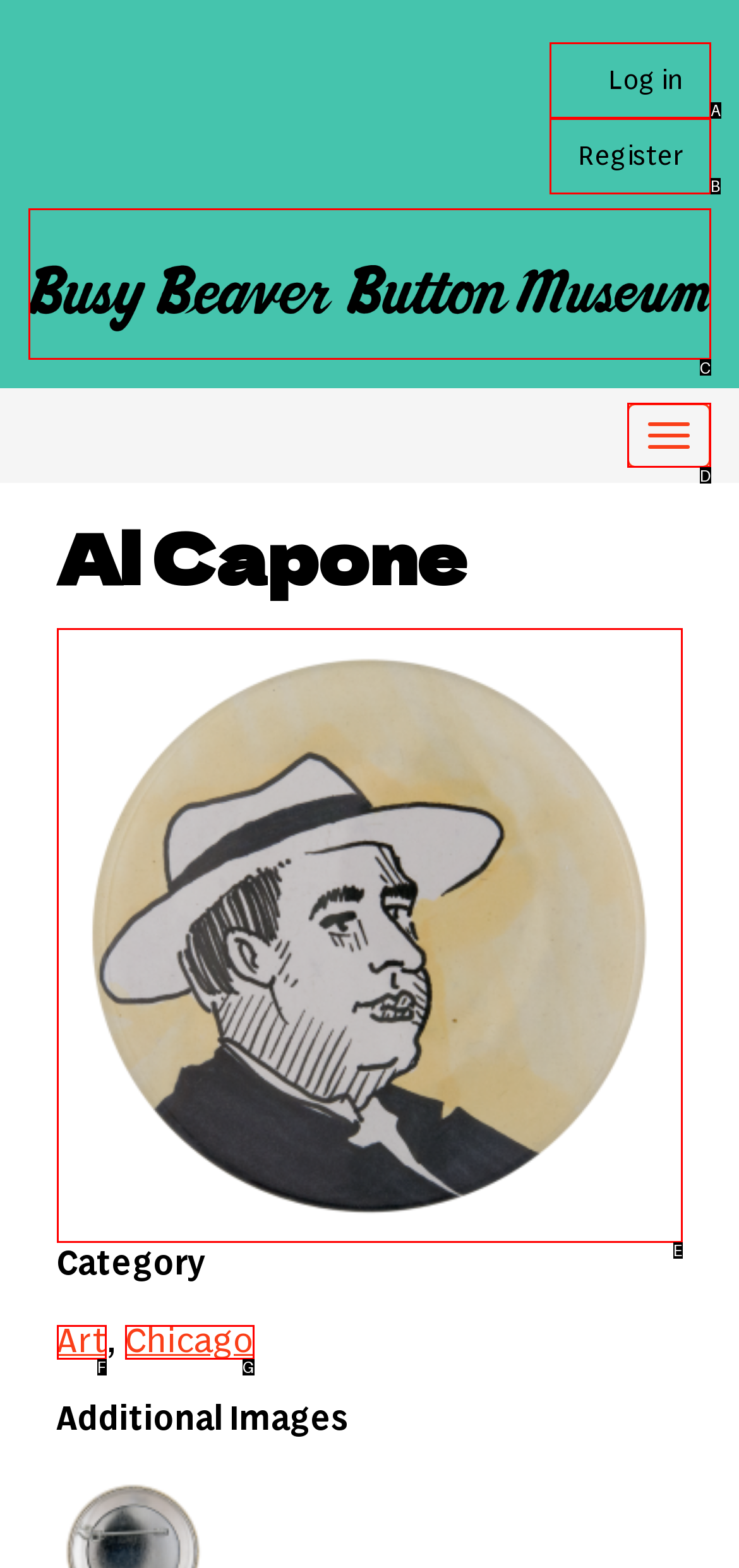Select the HTML element that best fits the description: Art
Respond with the letter of the correct option from the choices given.

F